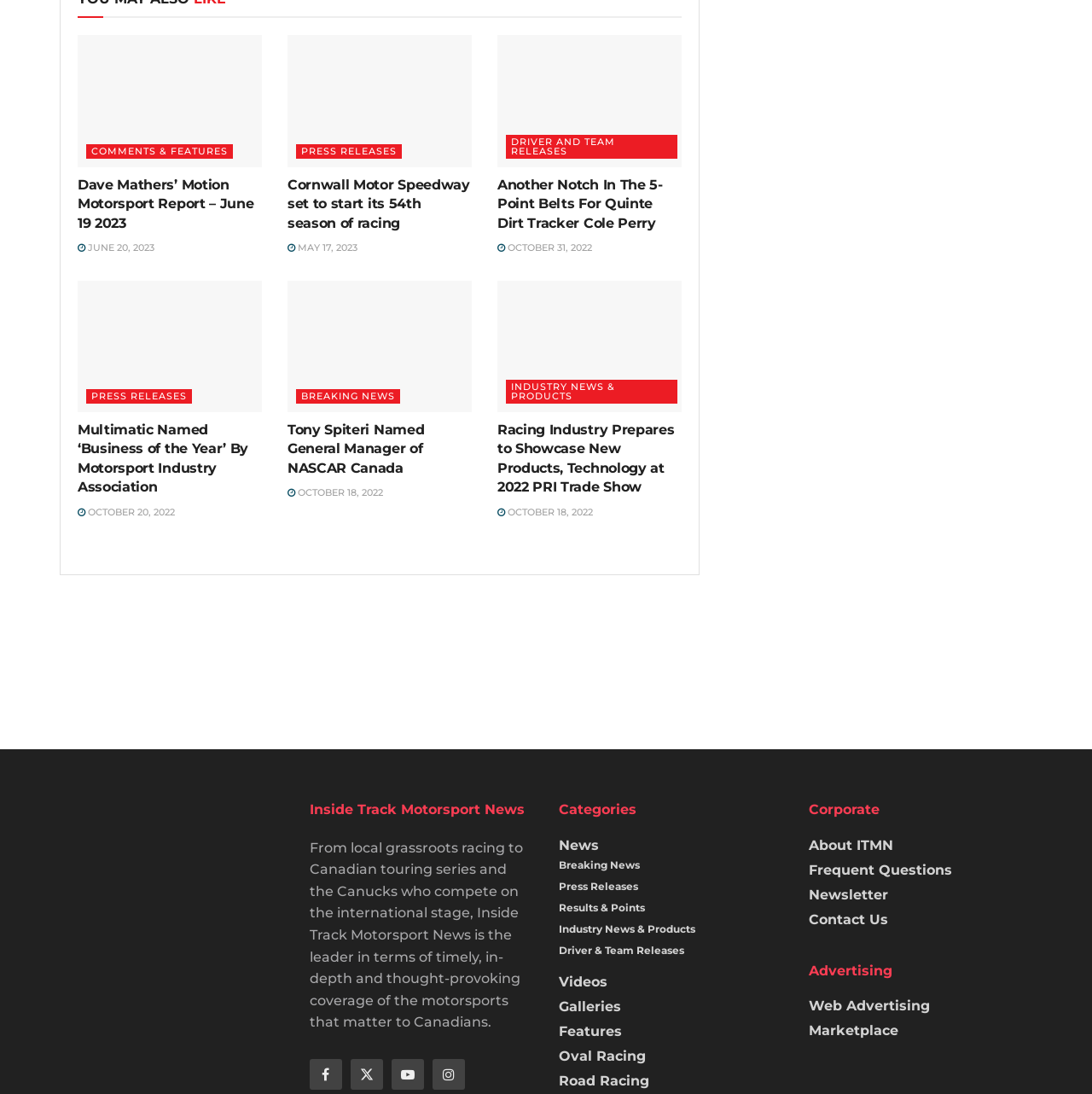Please identify the bounding box coordinates of the area that needs to be clicked to follow this instruction: "Check the latest news".

[0.071, 0.16, 0.24, 0.213]